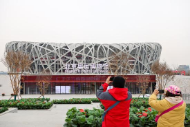Please use the details from the image to answer the following question comprehensively:
What is the stadium a symbol of?

According to the caption, the Bird's Nest stadium serves as a symbol of innovation and cultural significance, which means it represents the country's advancements and cultural importance.